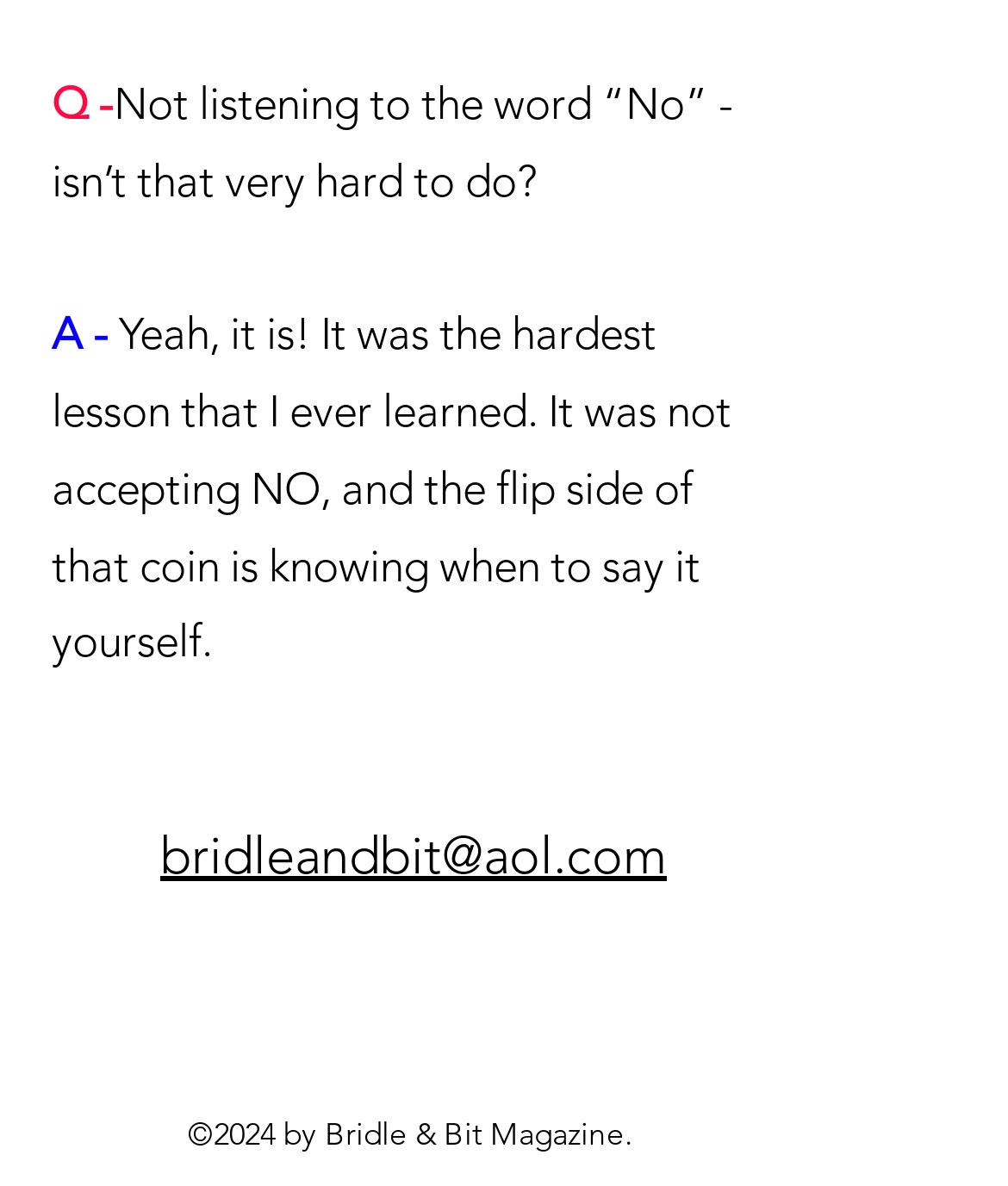Identify the bounding box coordinates for the UI element described as: "bridleandbit@aol.com". The coordinates should be provided as four floats between 0 and 1: [left, top, right, bottom].

[0.159, 0.695, 0.662, 0.747]